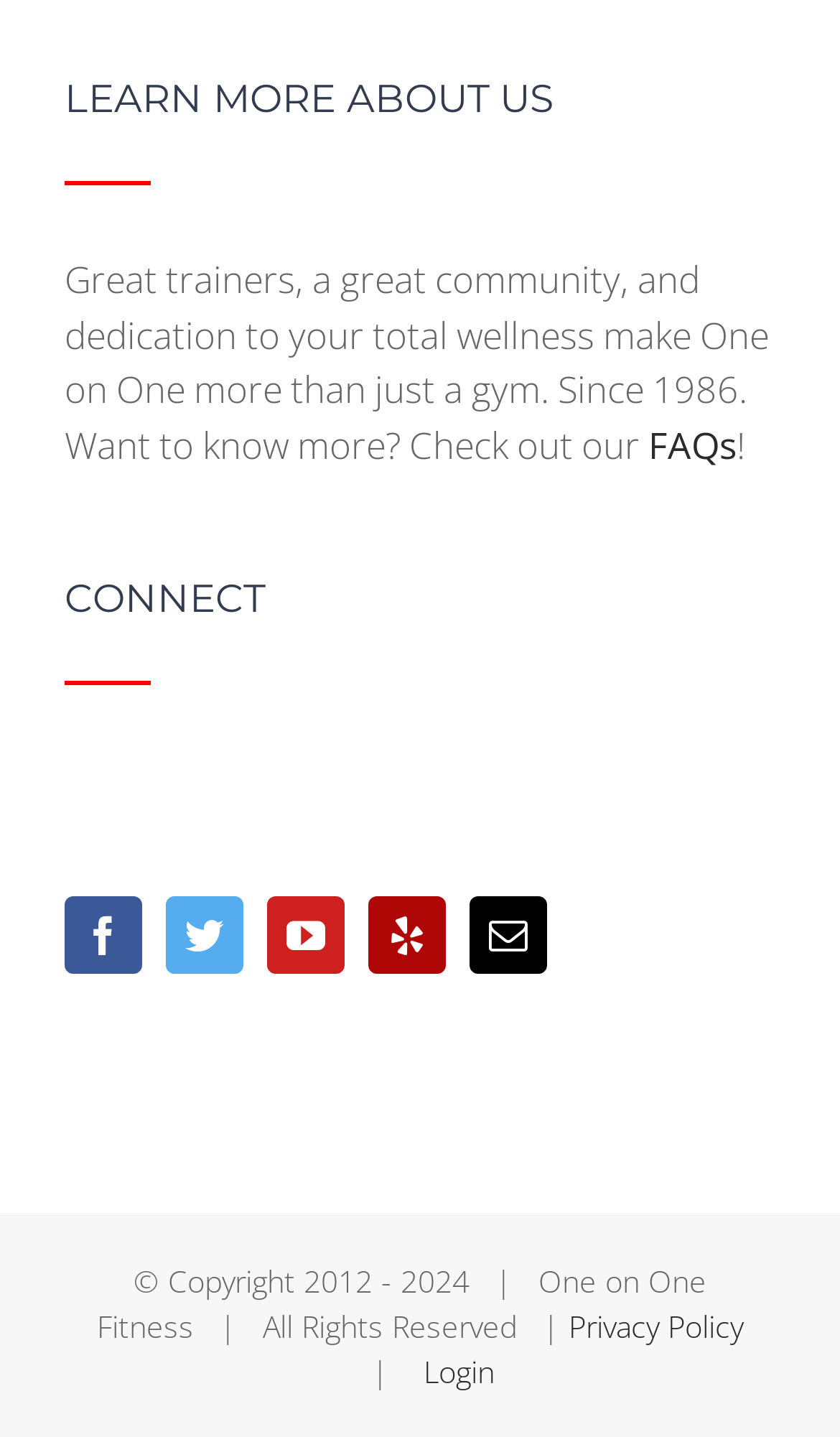Please answer the following question as detailed as possible based on the image: 
What social media platforms can you connect with?

The social media platforms can be found in the 'CONNECT' section, where there are links to Facebook, Twitter, YouTube, and Yelp.